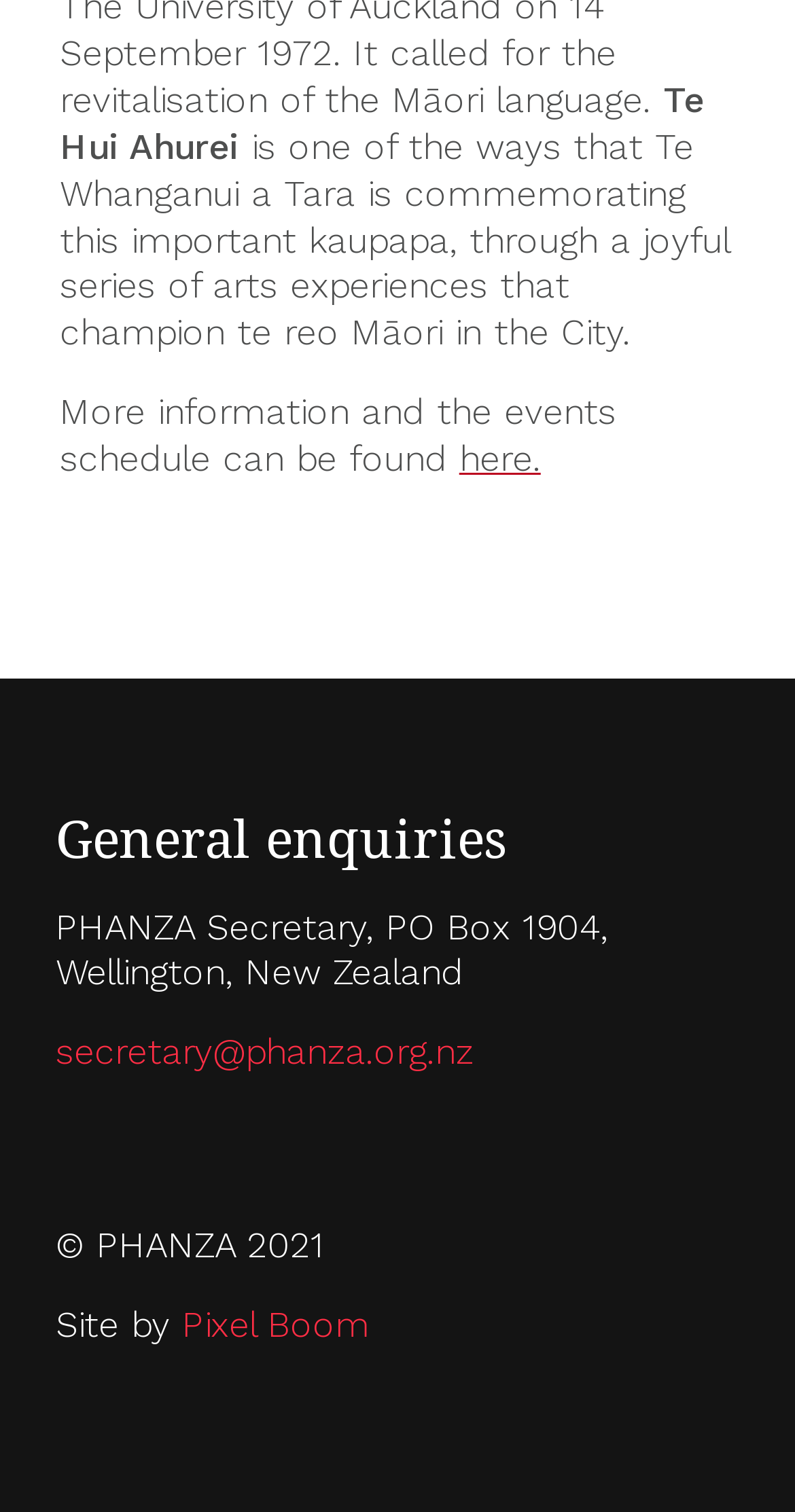Locate the bounding box of the user interface element based on this description: "here.".

[0.578, 0.29, 0.68, 0.317]